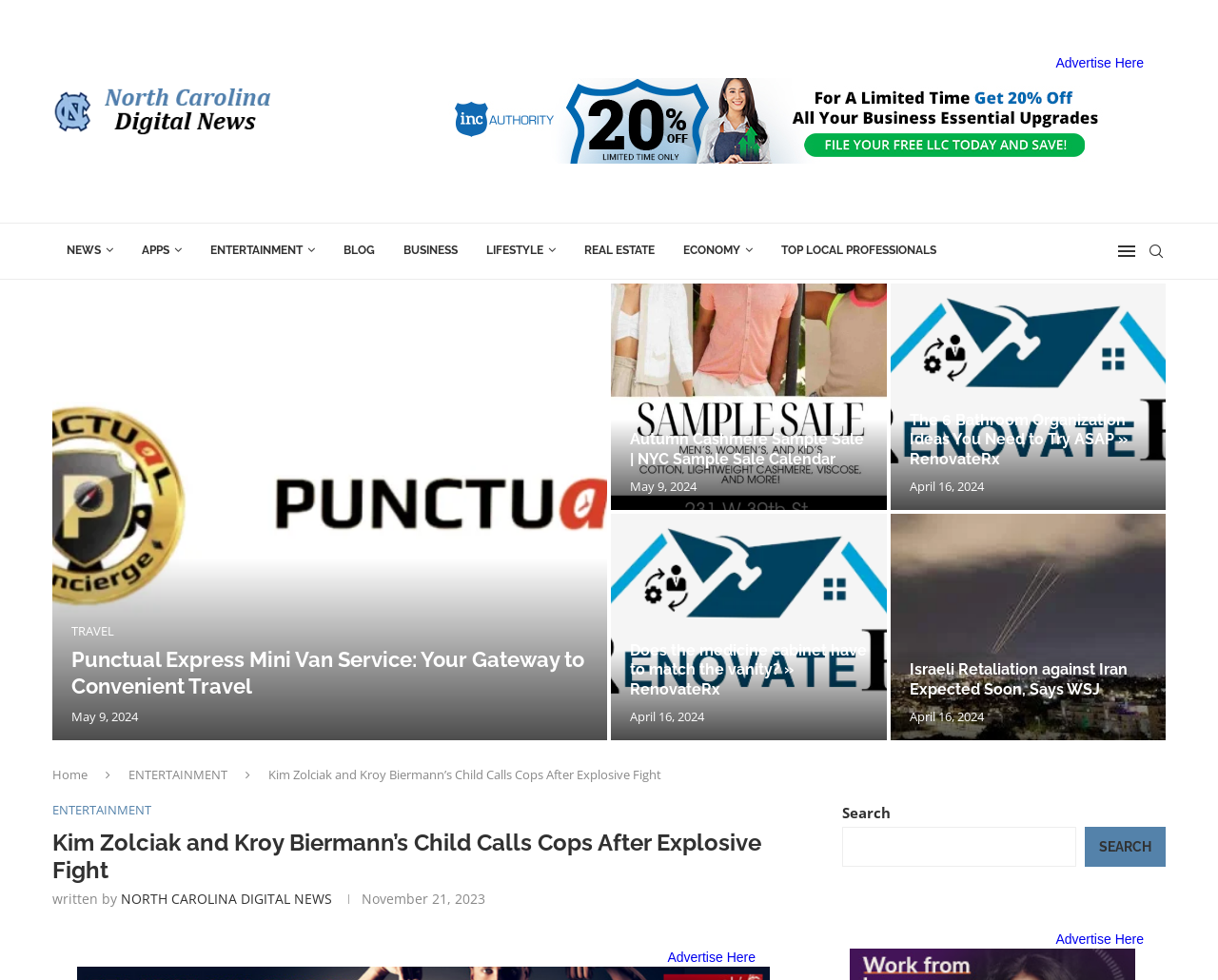Select the bounding box coordinates of the element I need to click to carry out the following instruction: "Check the latest news".

[0.973, 0.665, 0.998, 0.68]